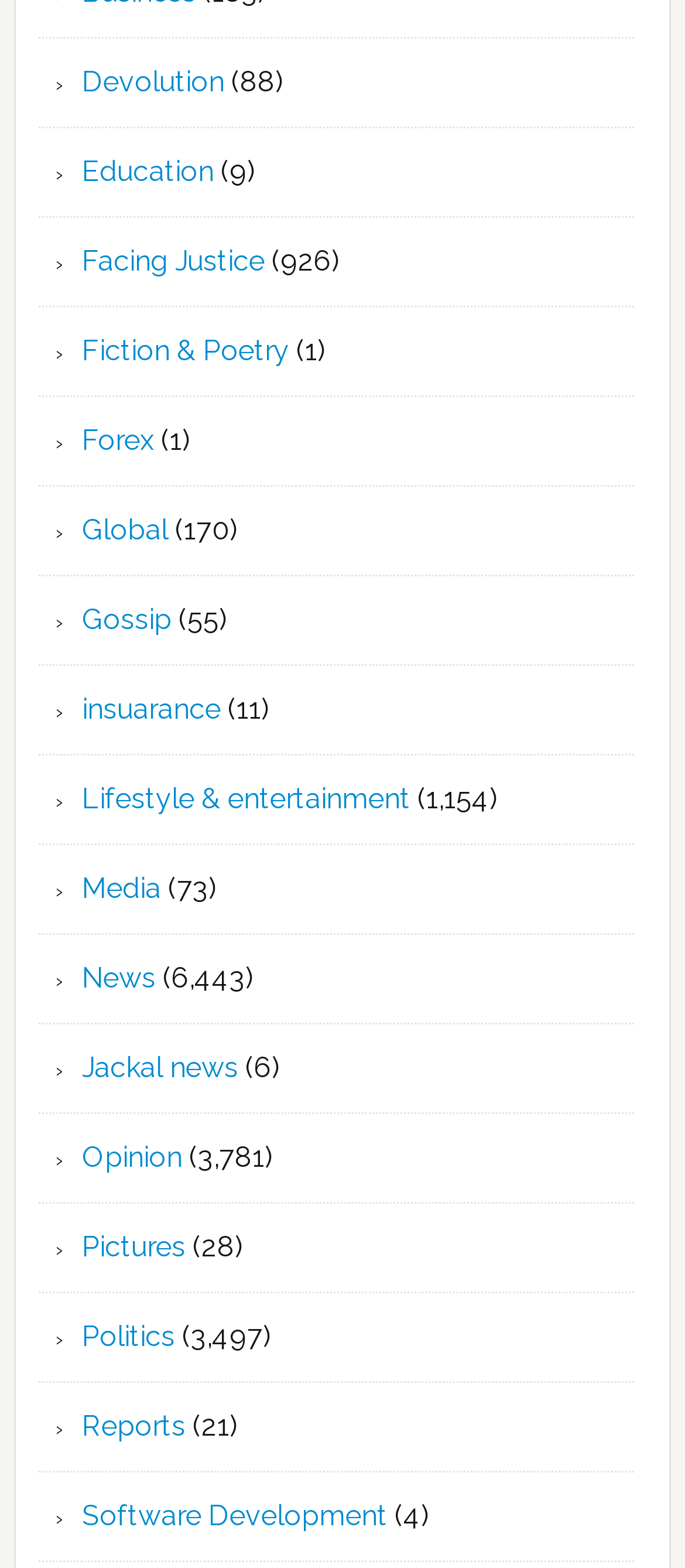How many categories are listed on the webpage?
Use the information from the image to give a detailed answer to the question.

I counted the number of link elements on the webpage and found that there are 19 categories listed.